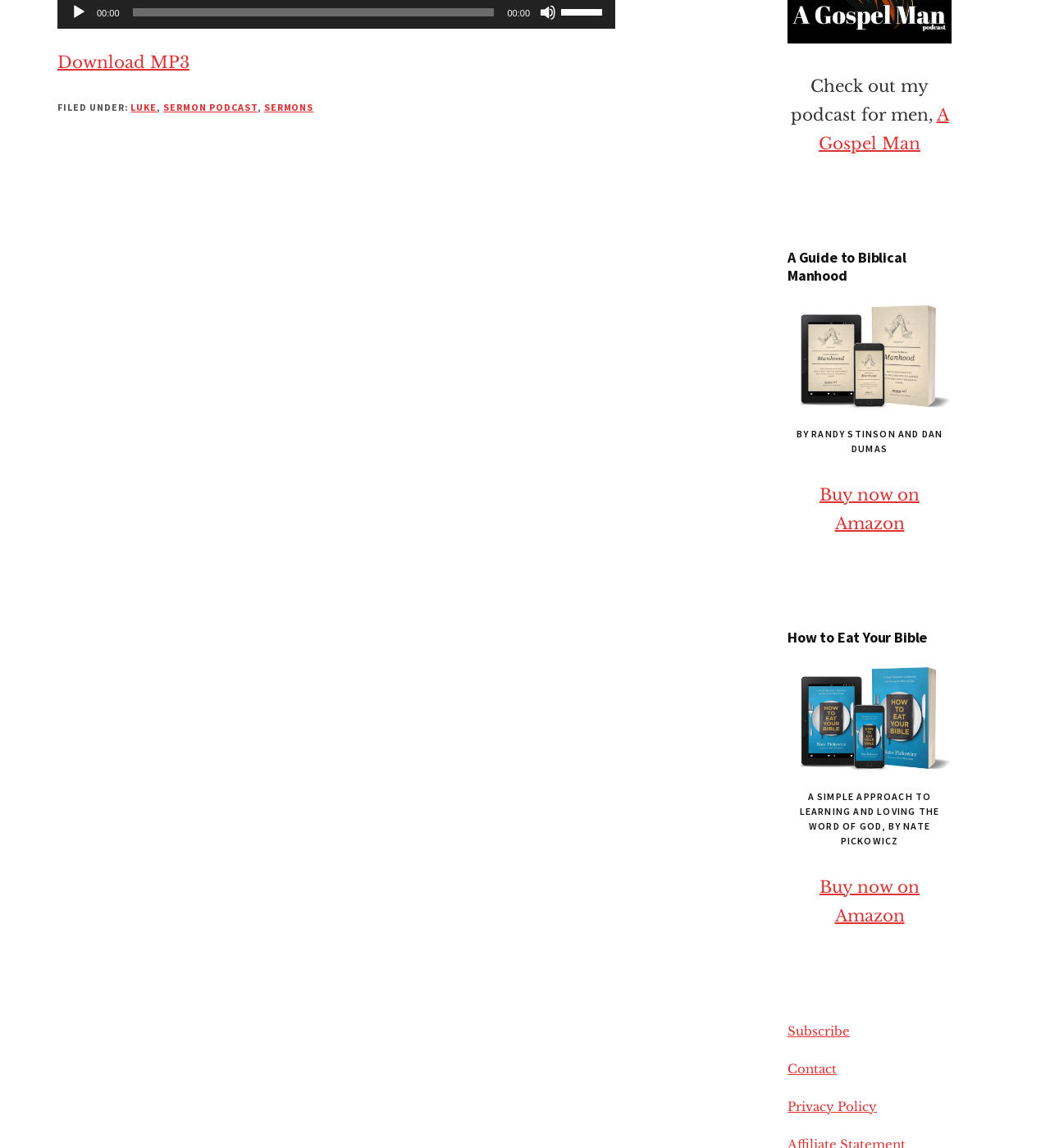Please determine the bounding box coordinates of the element to click on in order to accomplish the following task: "Subscribe to the newsletter". Ensure the coordinates are four float numbers ranging from 0 to 1, i.e., [left, top, right, bottom].

[0.75, 0.891, 0.809, 0.905]